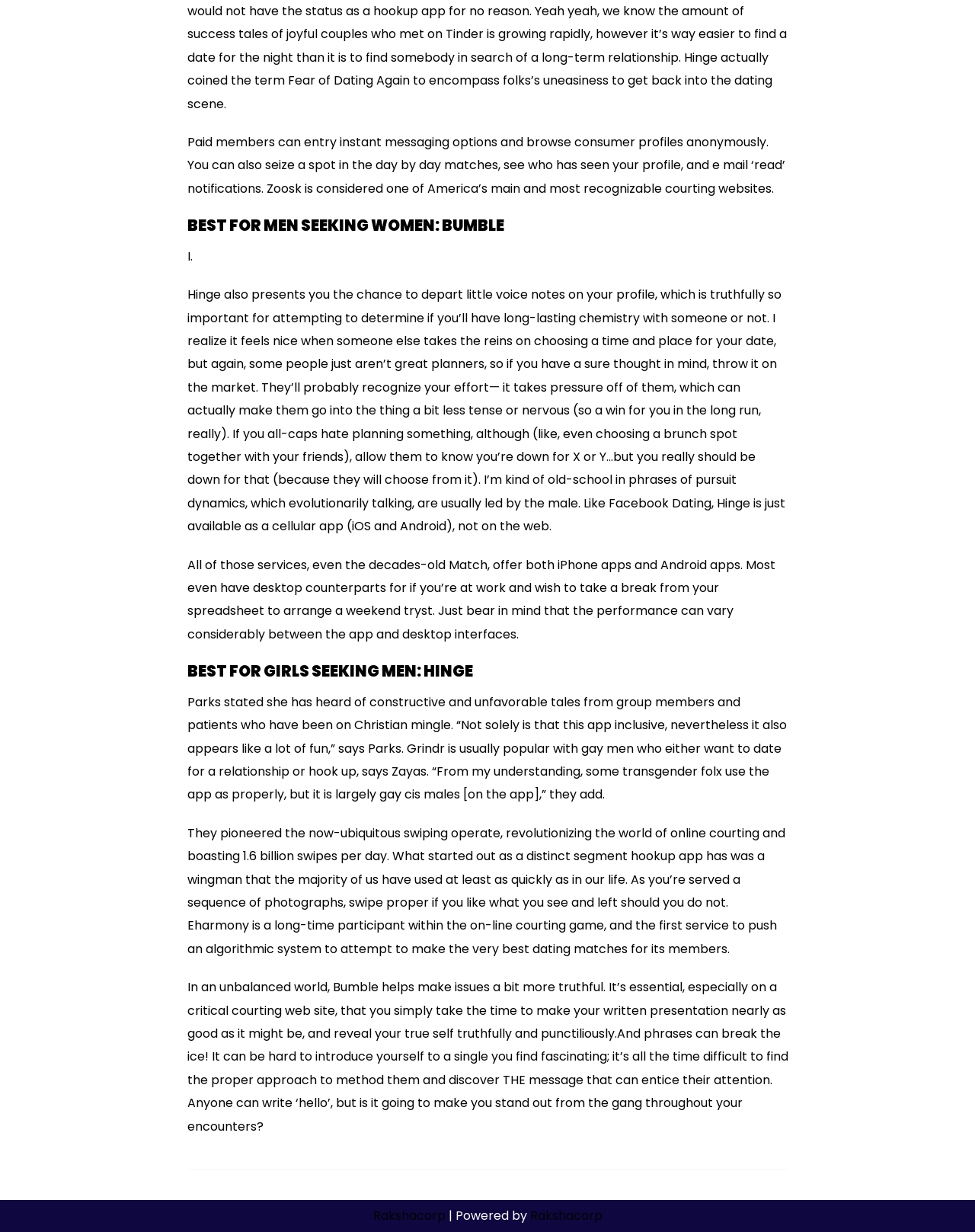From the screenshot, find the bounding box of the UI element matching this description: "Rakshacorp". Supply the bounding box coordinates in the form [left, top, right, bottom], each a float between 0 and 1.

[0.543, 0.98, 0.618, 0.994]